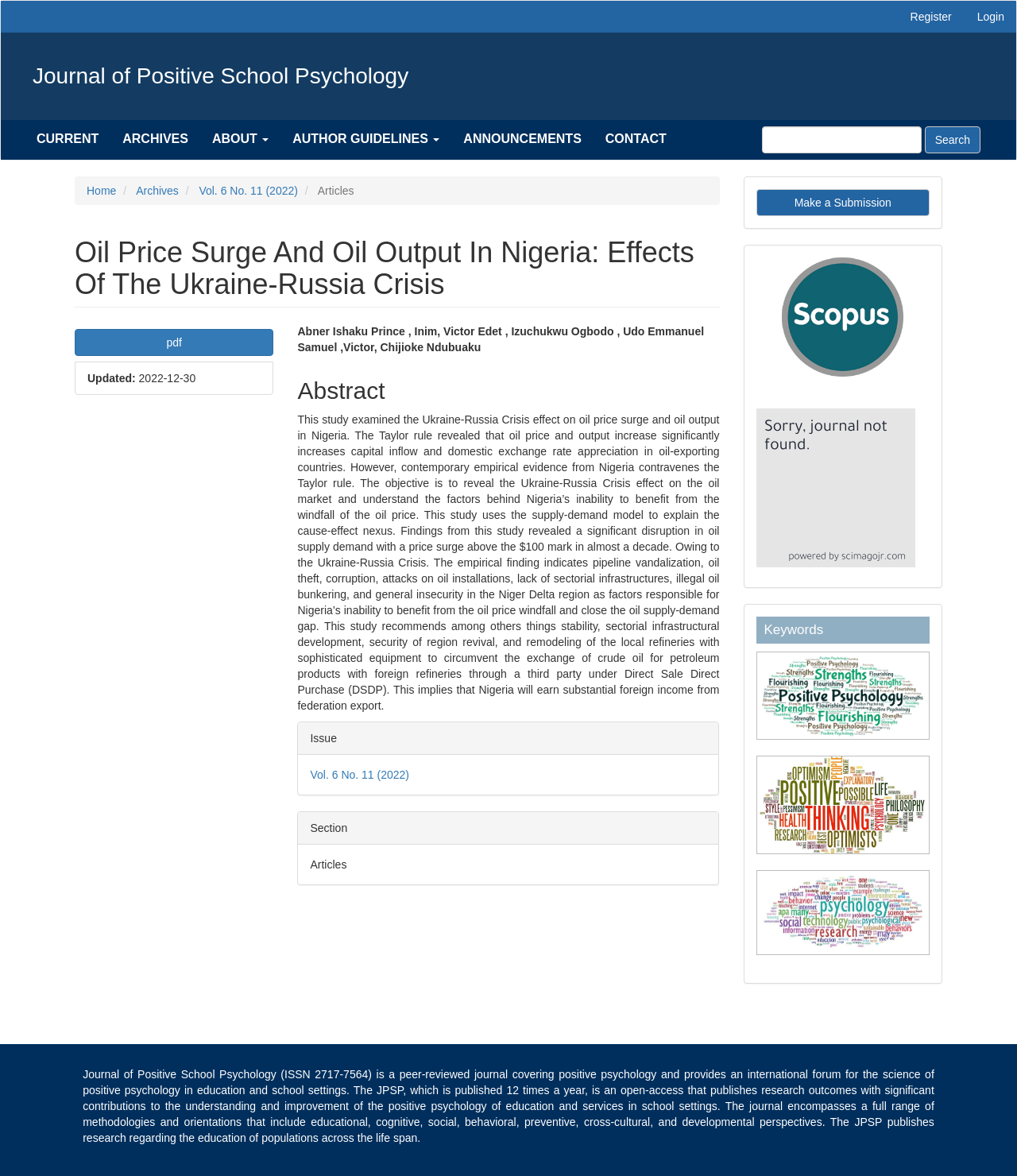Locate the bounding box coordinates of the region to be clicked to comply with the following instruction: "Make a submission". The coordinates must be four float numbers between 0 and 1, in the form [left, top, right, bottom].

[0.743, 0.161, 0.914, 0.184]